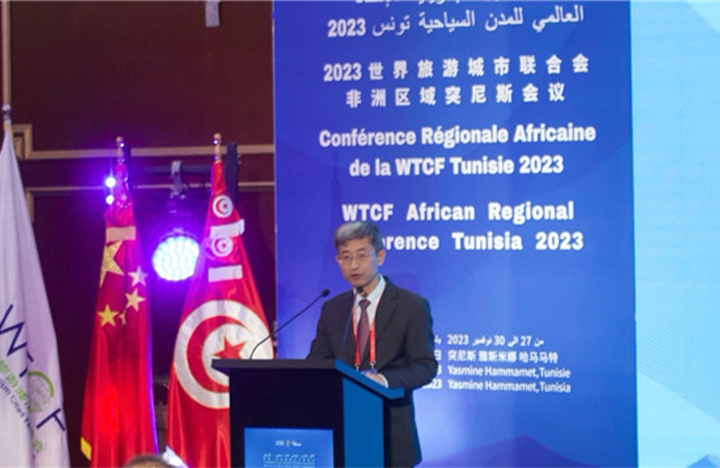What is the topic of the speaker's speech?
Using the visual information from the image, give a one-word or short-phrase answer.

Tourism and handicrafts